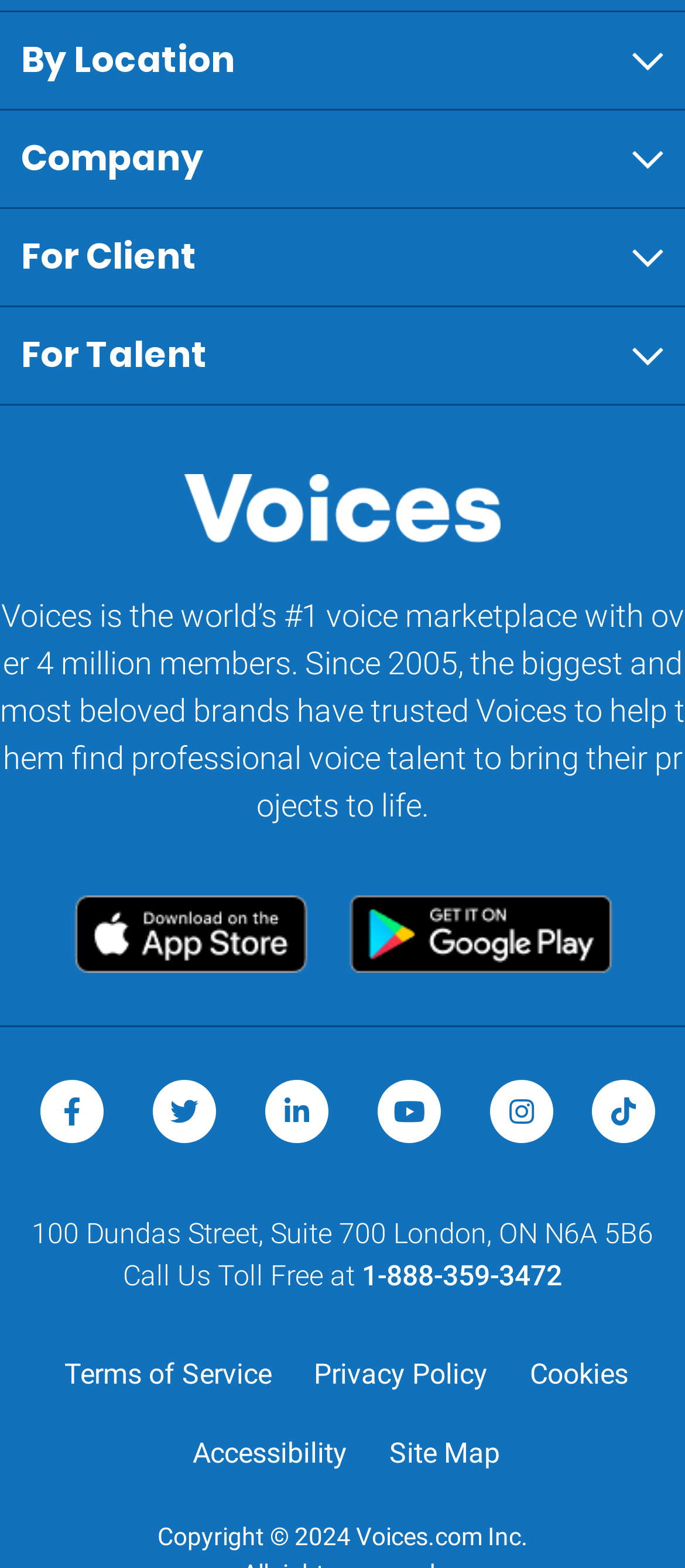What is the main purpose of the Voices website?
Answer with a single word or phrase by referring to the visual content.

Voice marketplace